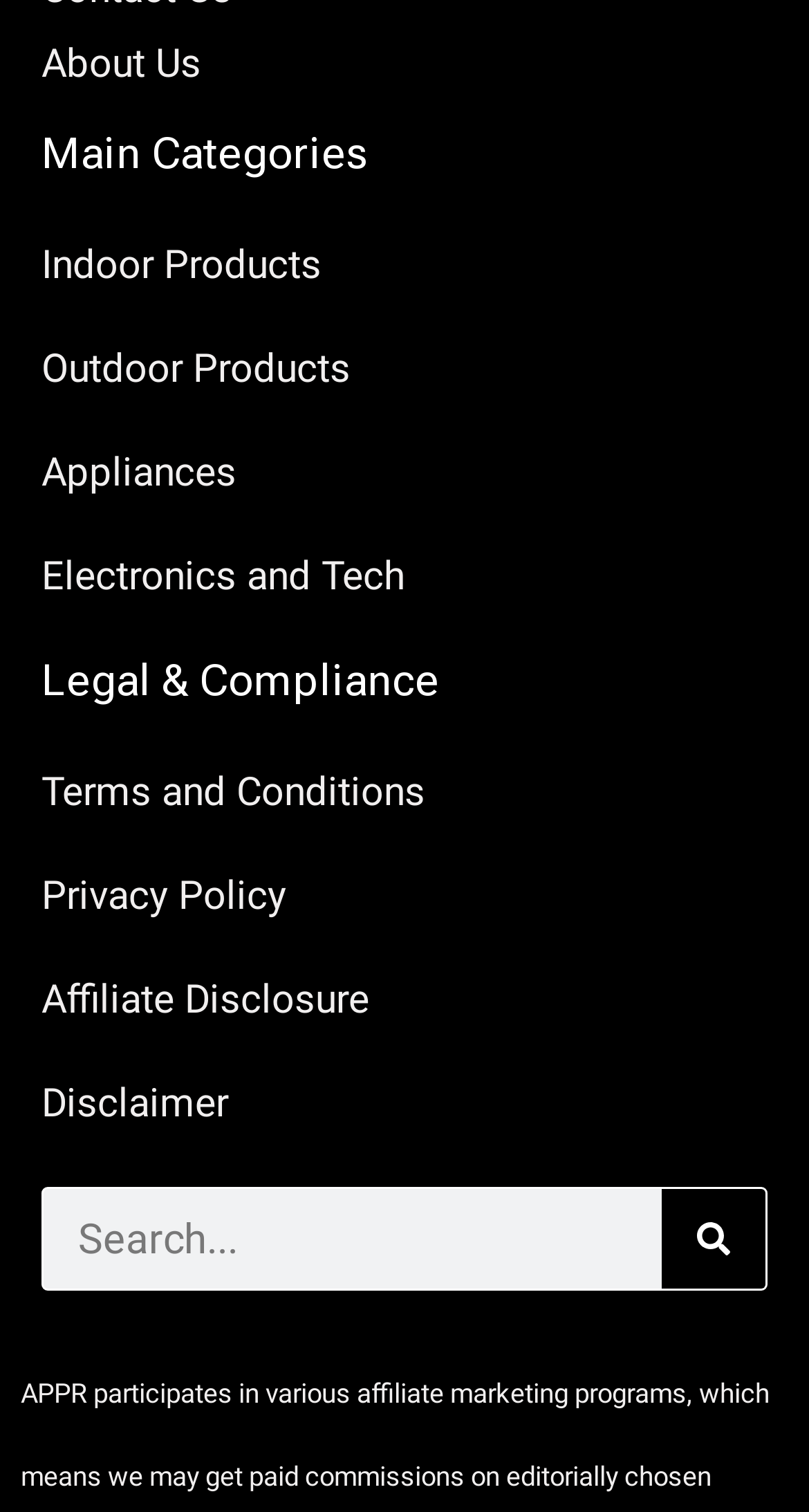How many main links are available under 'Main Categories'?
Respond to the question with a well-detailed and thorough answer.

Under the heading 'Main Categories', I found four links: 'Indoor Products', 'Outdoor Products', 'Appliances', and 'Electronics and Tech'. This suggests that there are four main links available under this category.